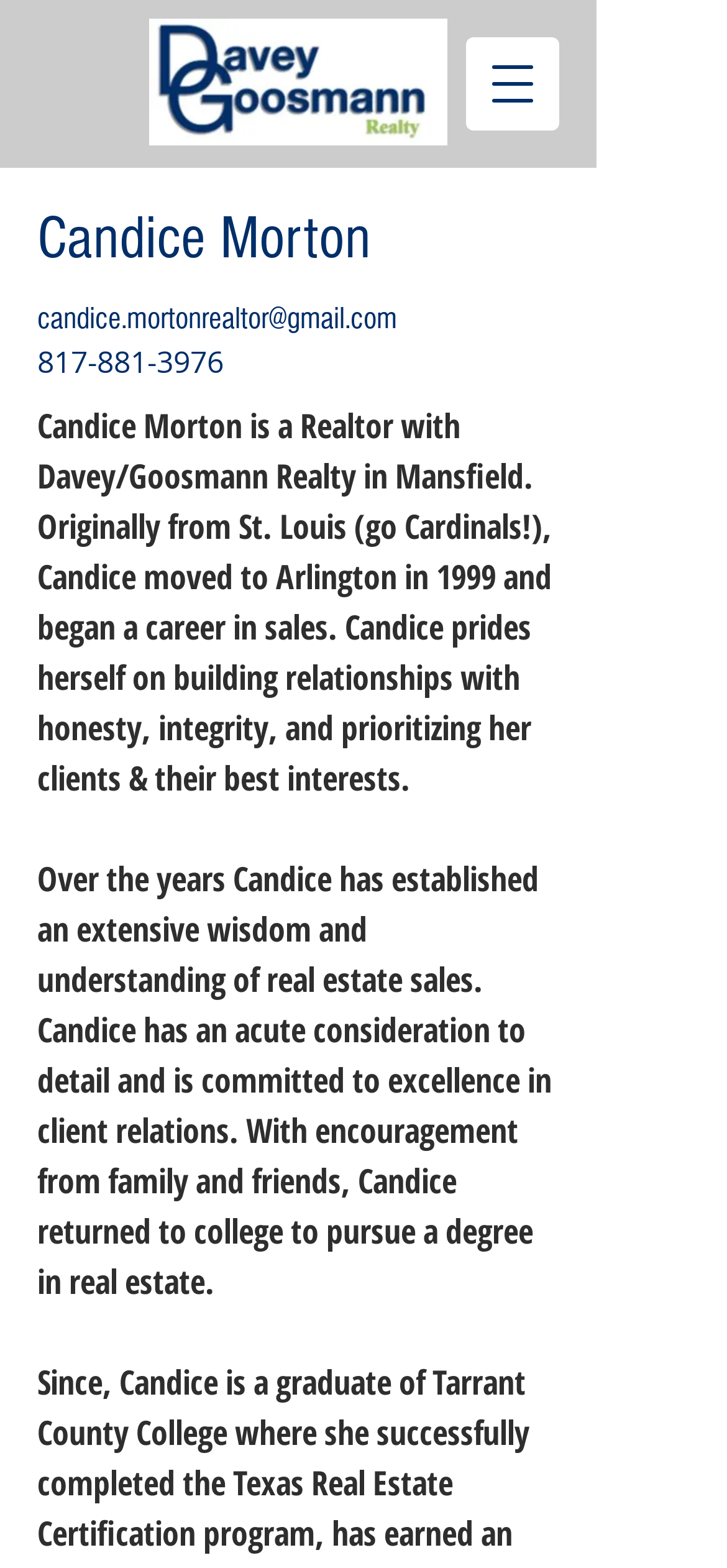What degree did Candice Morton pursue in college?
Answer the question with a detailed and thorough explanation.

As mentioned in the StaticText element, Candice Morton returned to college to pursue a degree in real estate, which suggests her commitment to her profession.